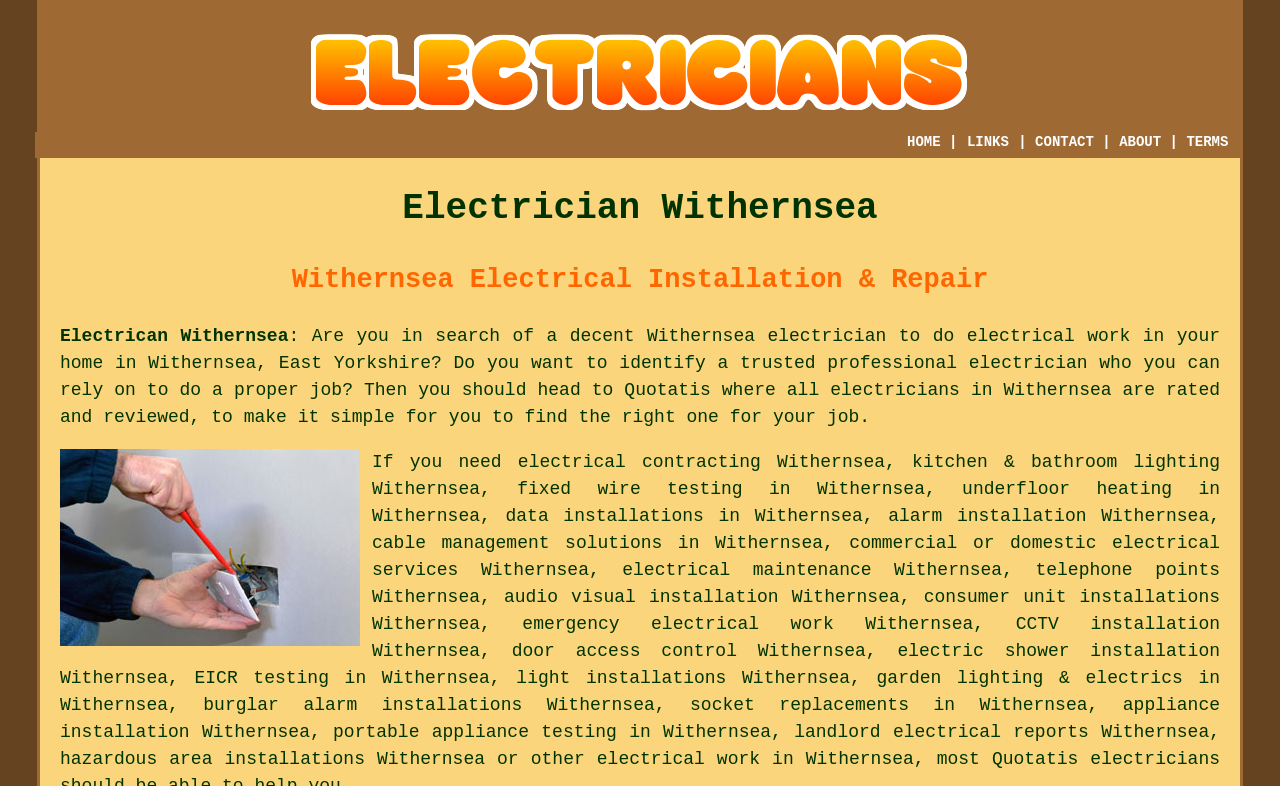What type of electrical work is mentioned on the webpage?
Refer to the image and provide a detailed answer to the question.

The webpage mentions 'Withernsea Electrical Installation & Repair' in one of the headings, indicating that the type of electrical work mentioned on the webpage is electrical installation and repair.